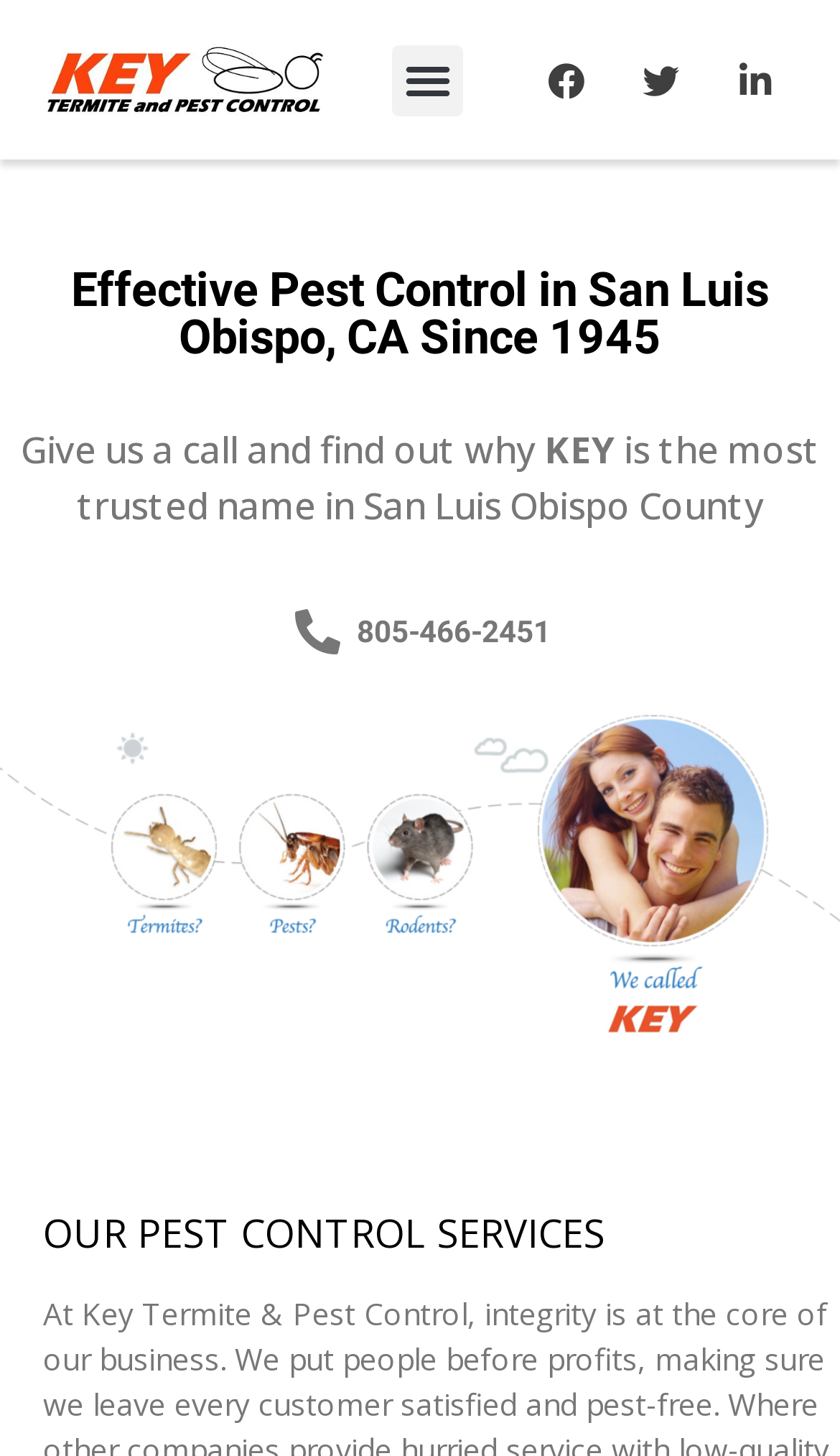How many social media links are there?
Based on the image content, provide your answer in one word or a short phrase.

3